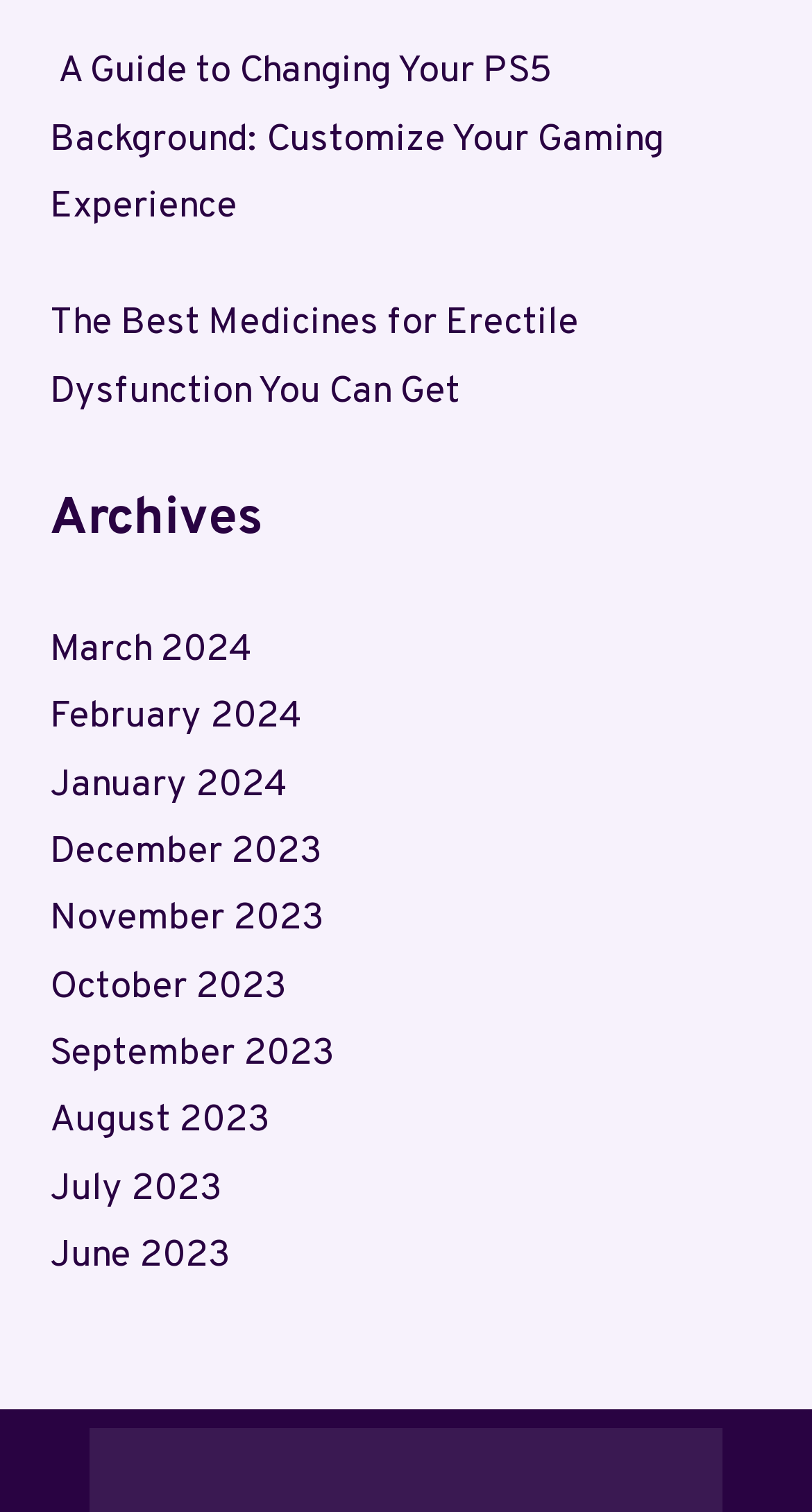Respond to the question with just a single word or phrase: 
What is the earliest archive month?

December 2023